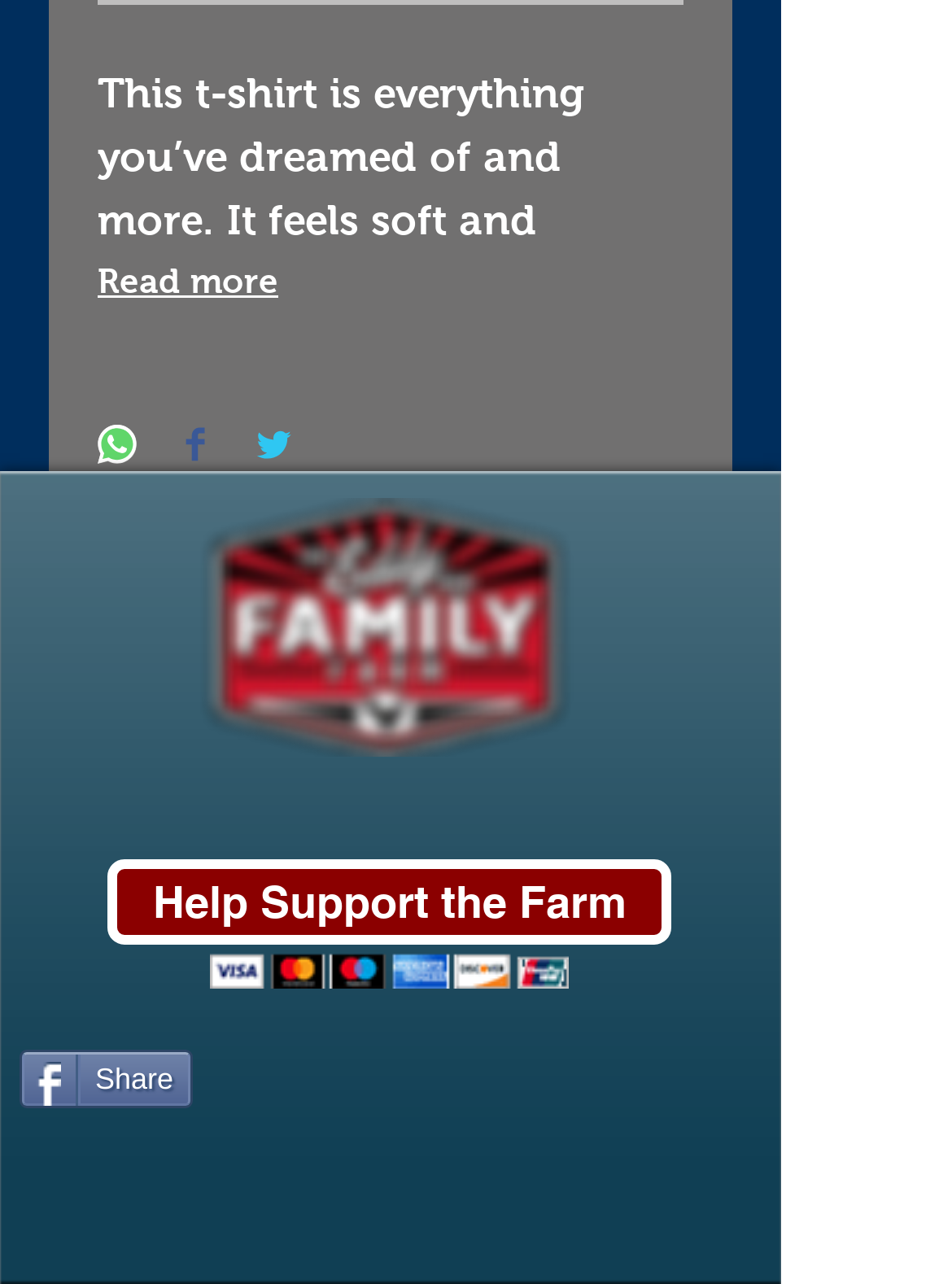Find the bounding box of the web element that fits this description: "aria-label="YouTube"".

[0.428, 0.59, 0.518, 0.656]